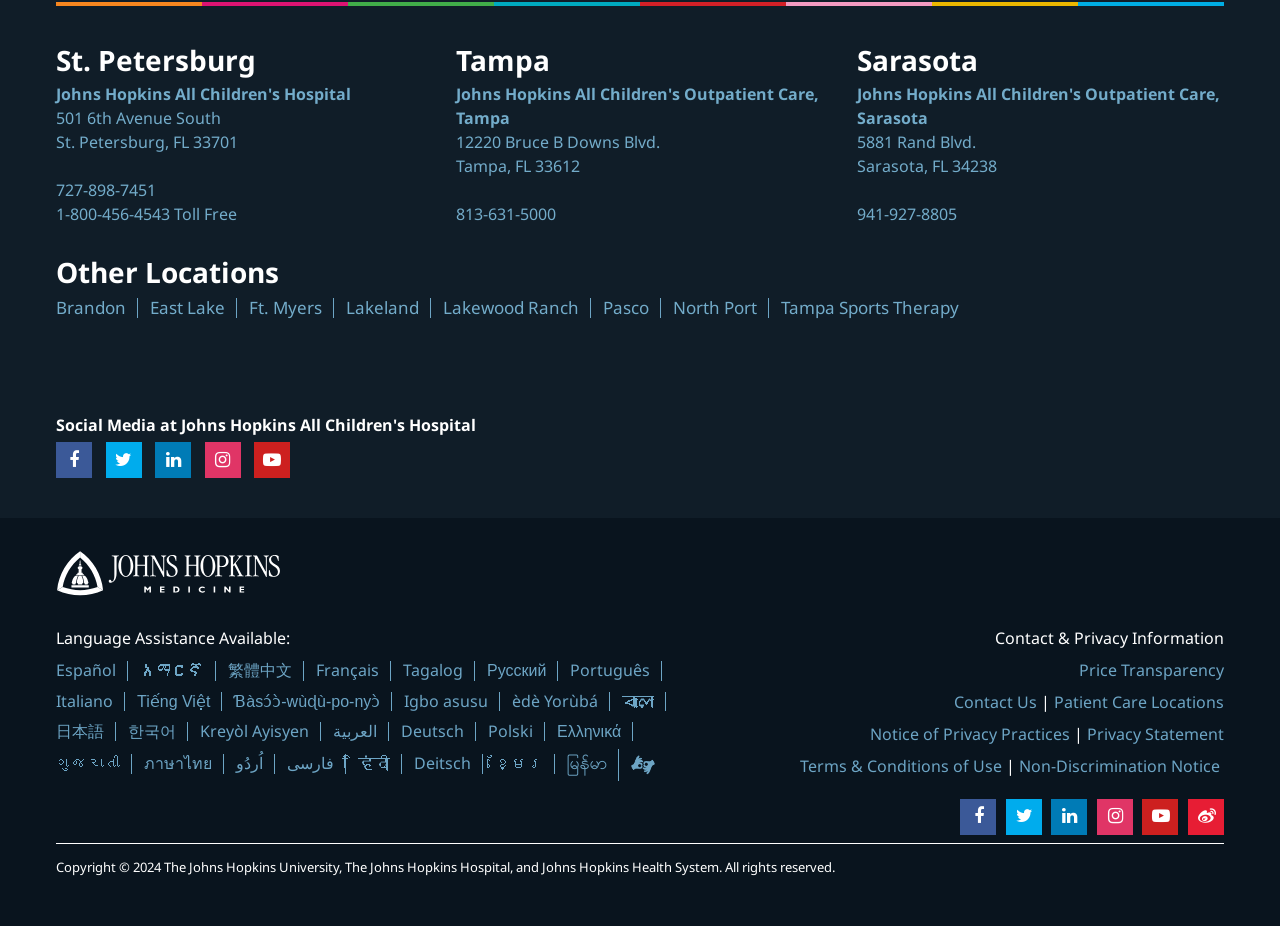Find the bounding box coordinates for the UI element whose description is: "Contact Us". The coordinates should be four float numbers between 0 and 1, in the format [left, top, right, bottom].

[0.745, 0.747, 0.81, 0.77]